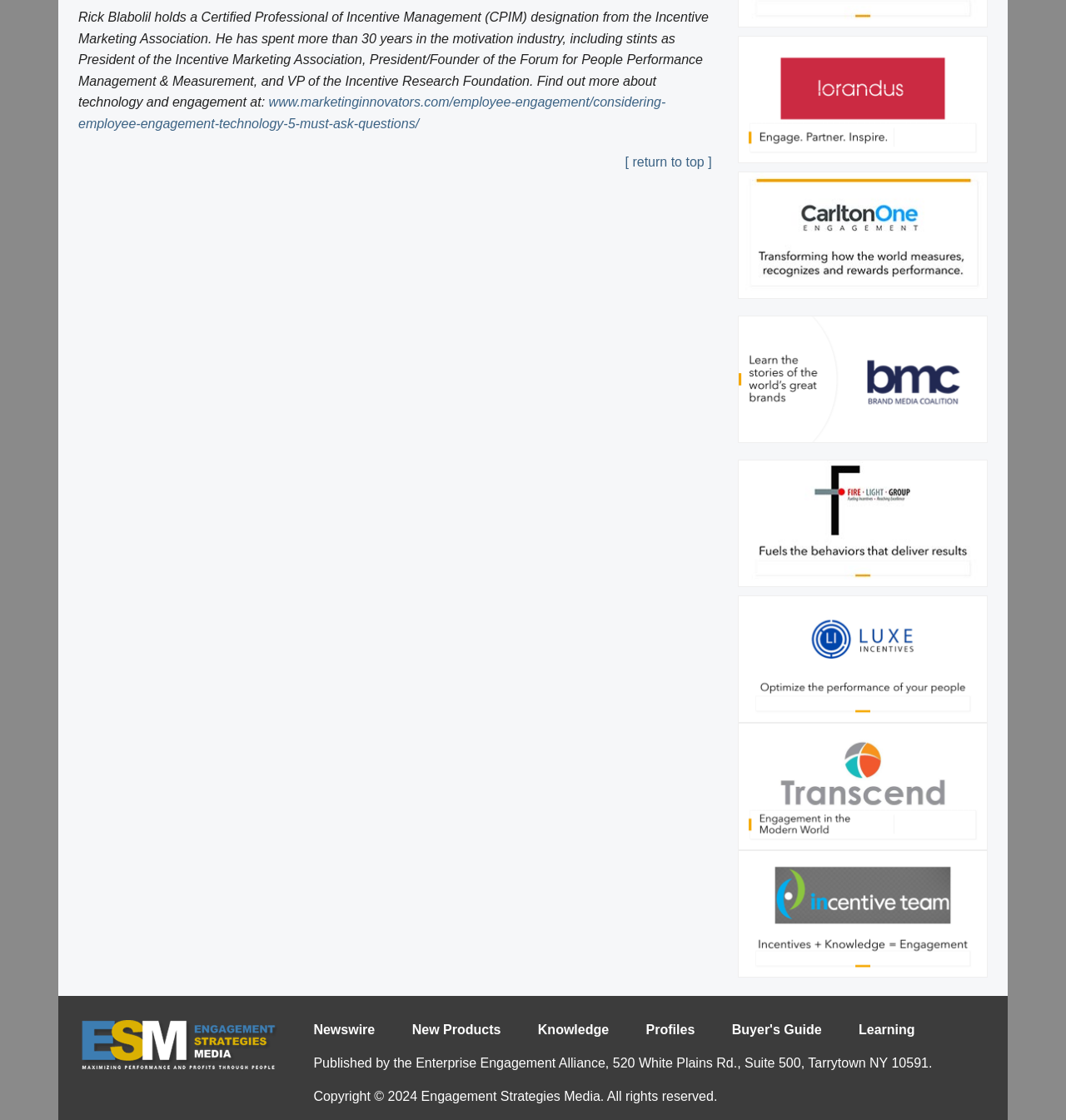Respond to the question below with a concise word or phrase:
How many links are there in the navigation menu?

6